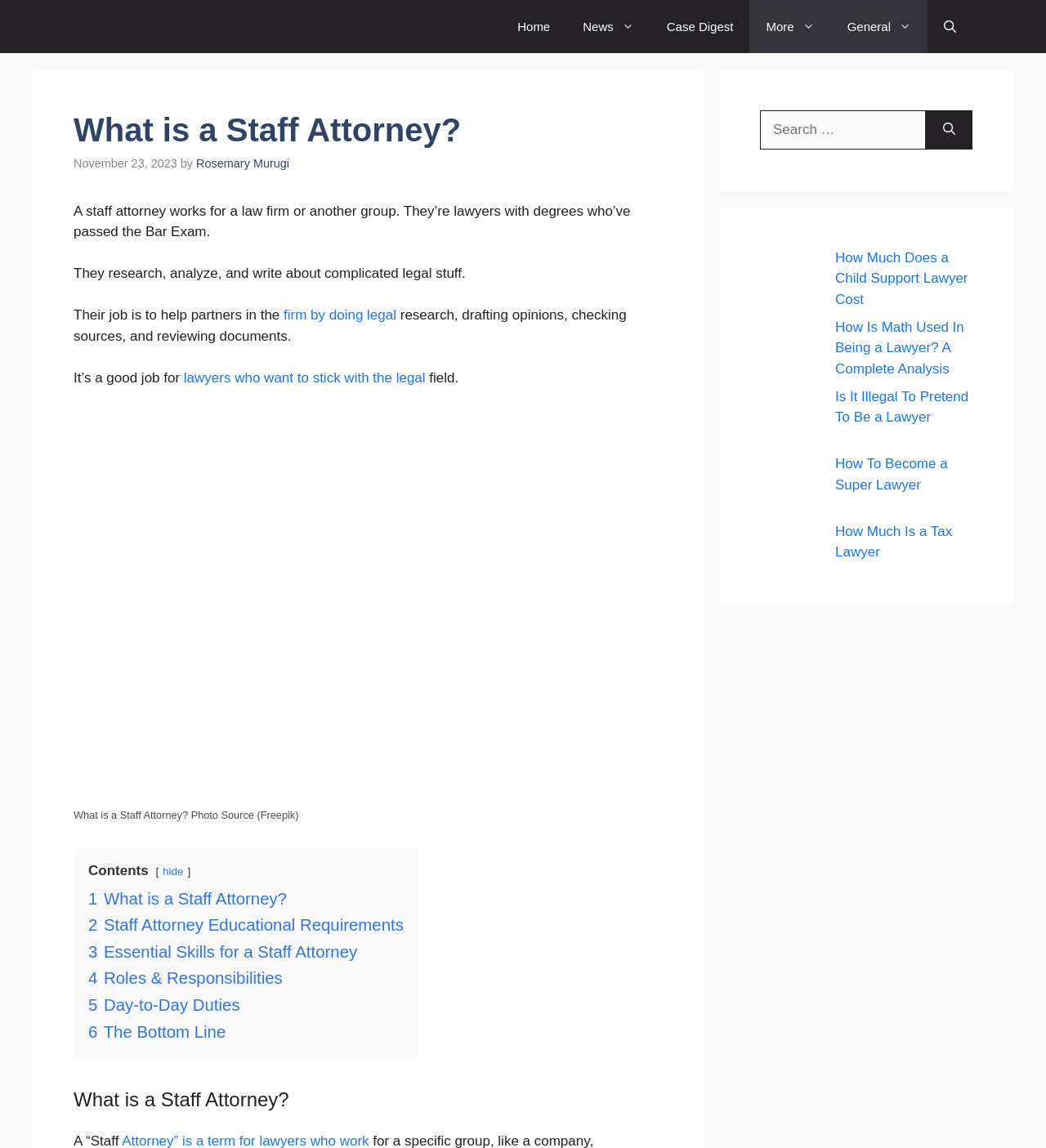What is the purpose of the search box?
Respond with a short answer, either a single word or a phrase, based on the image.

Search for content